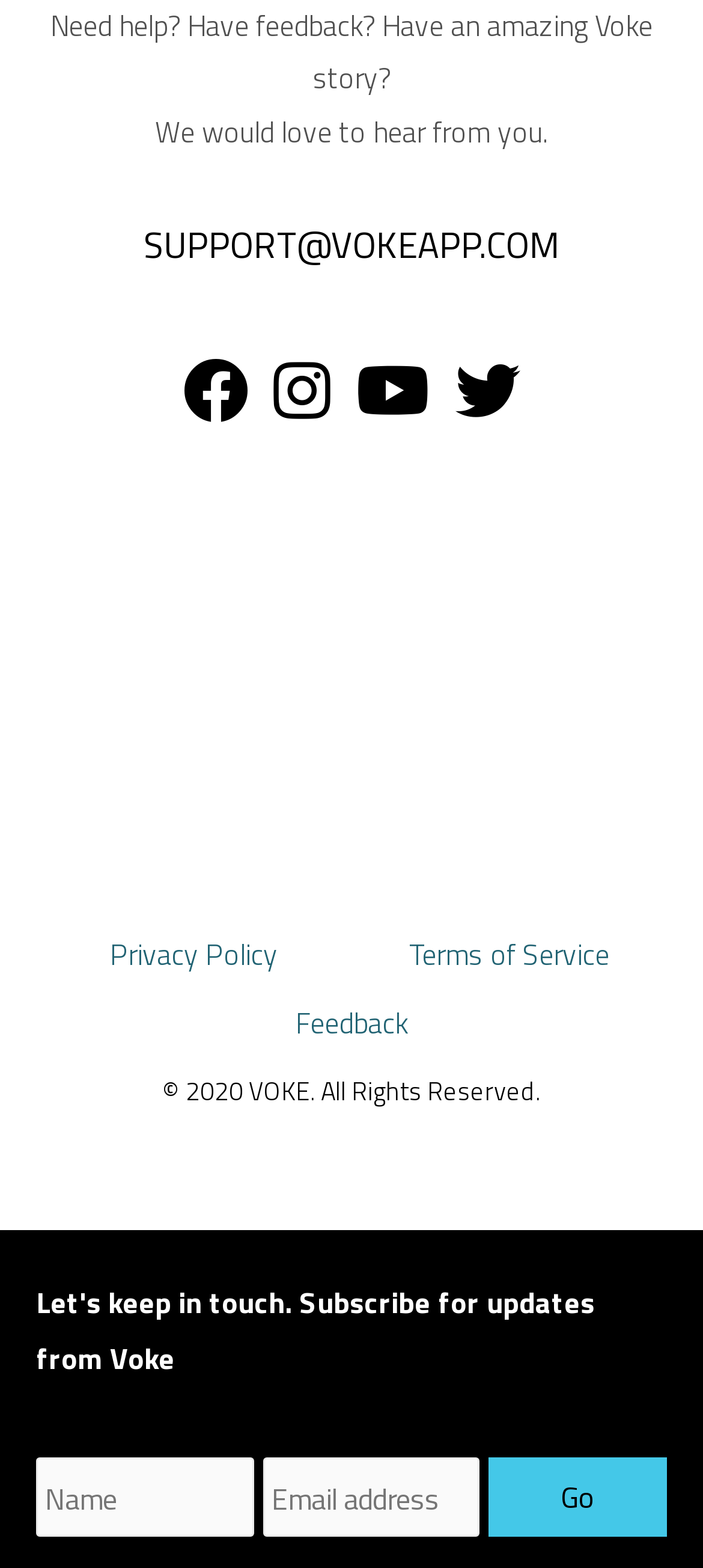Given the element description name="input_2" placeholder="Name", identify the bounding box coordinates for the UI element on the webpage screenshot. The format should be (top-left x, top-left y, bottom-right x, bottom-right y), with values between 0 and 1.

[0.051, 0.929, 0.36, 0.98]